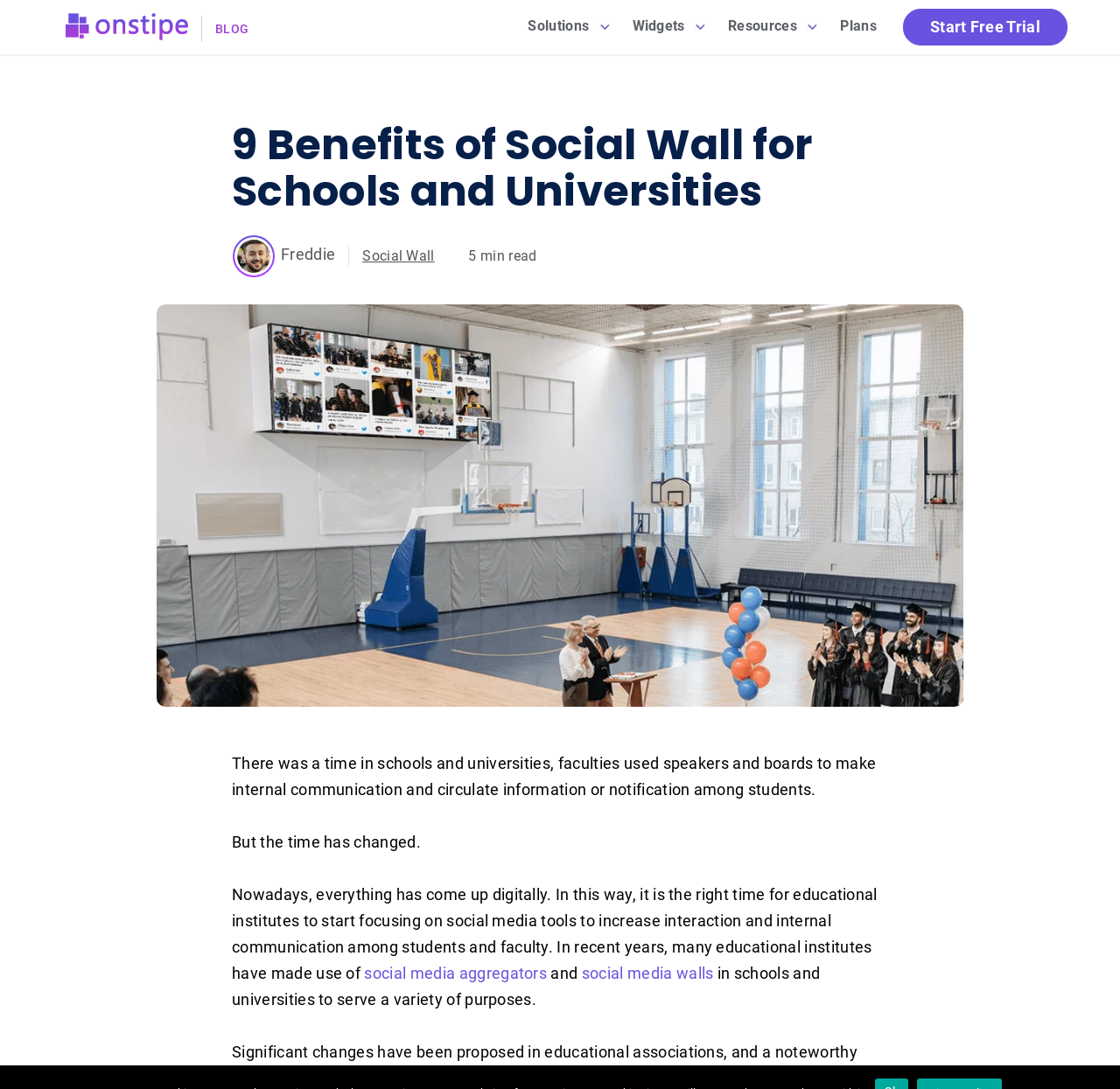Provide the bounding box coordinates of the UI element that matches the description: "alt="Onstipe"".

[0.059, 0.016, 0.168, 0.031]